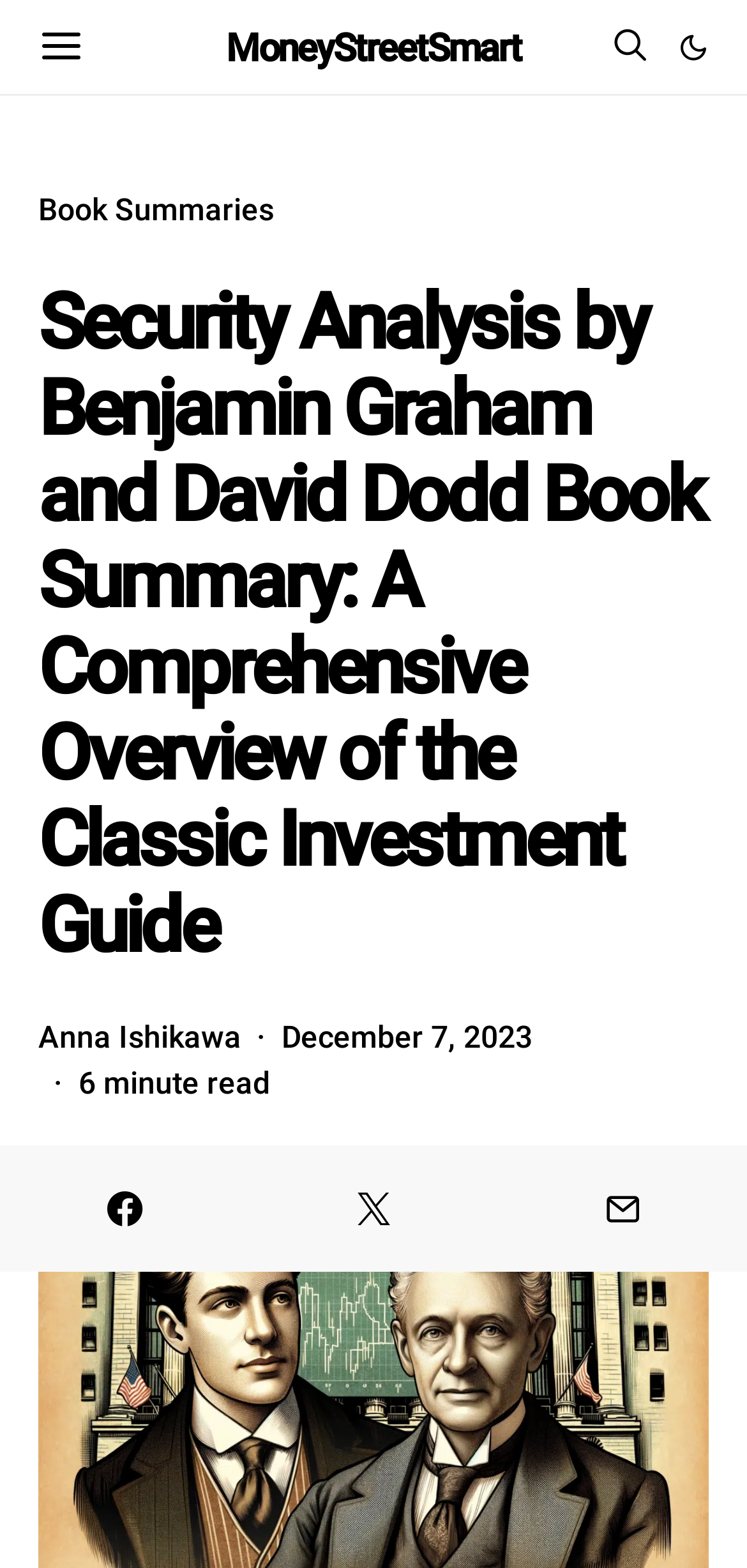What is the name of the book being summarized?
Please utilize the information in the image to give a detailed response to the question.

I found the answer by looking at the heading element which says 'Security Analysis by Benjamin Graham and David Dodd Book Summary: A Comprehensive Overview of the Classic Investment Guide'. The heading clearly mentions the name of the book being summarized, which is 'Security Analysis'.